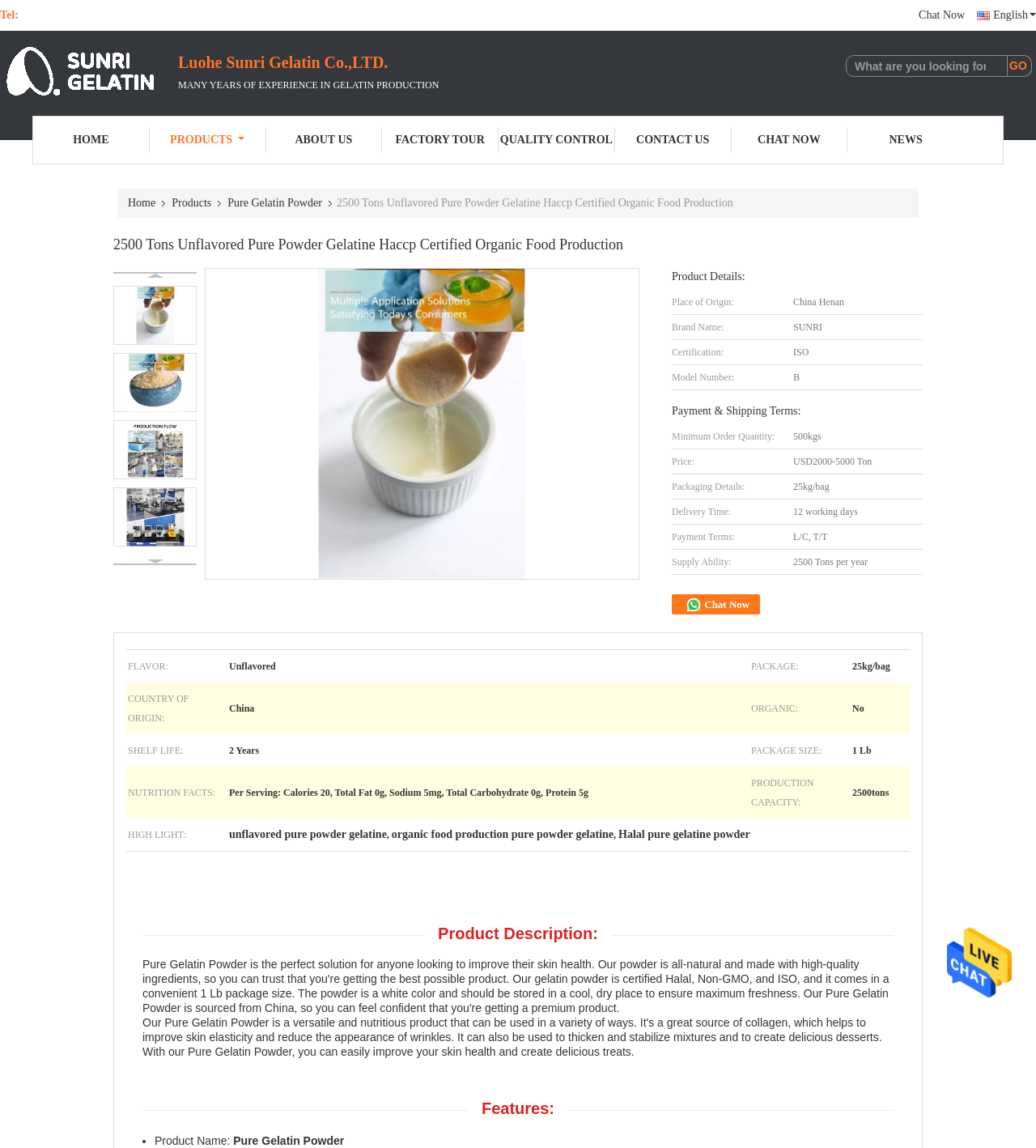Analyze the image and provide a detailed answer to the question: What is the minimum order quantity?

I found the minimum order quantity by looking at the table elements on the webpage, specifically the row with the header 'Minimum Order Quantity:' and the corresponding cell with the text '500kgs'.